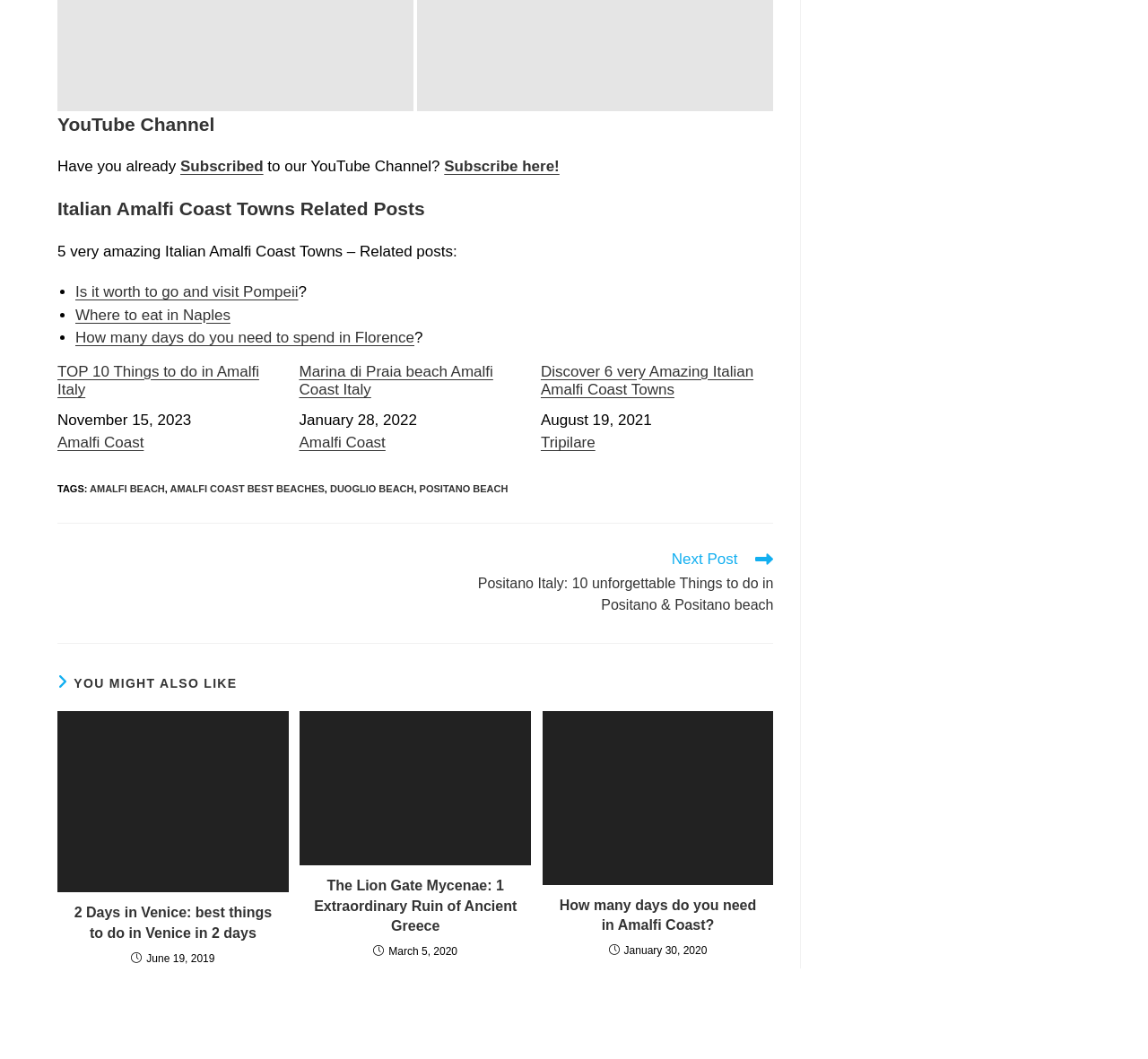Provide the bounding box coordinates in the format (top-left x, top-left y, bottom-right x, bottom-right y). All values are floating point numbers between 0 and 1. Determine the bounding box coordinate of the UI element described as: Subscribed

[0.157, 0.149, 0.229, 0.165]